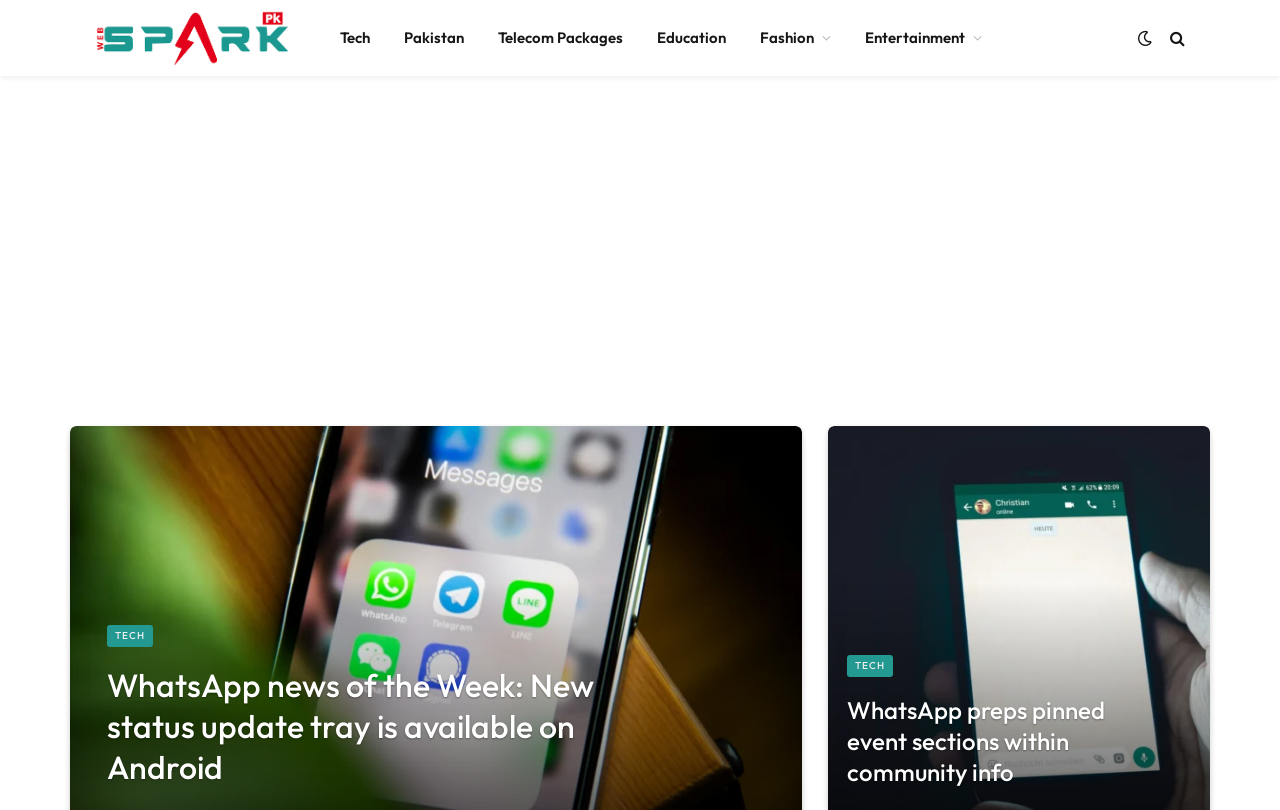What is the topic of the first news article?
Please look at the screenshot and answer using one word or phrase.

WhatsApp news